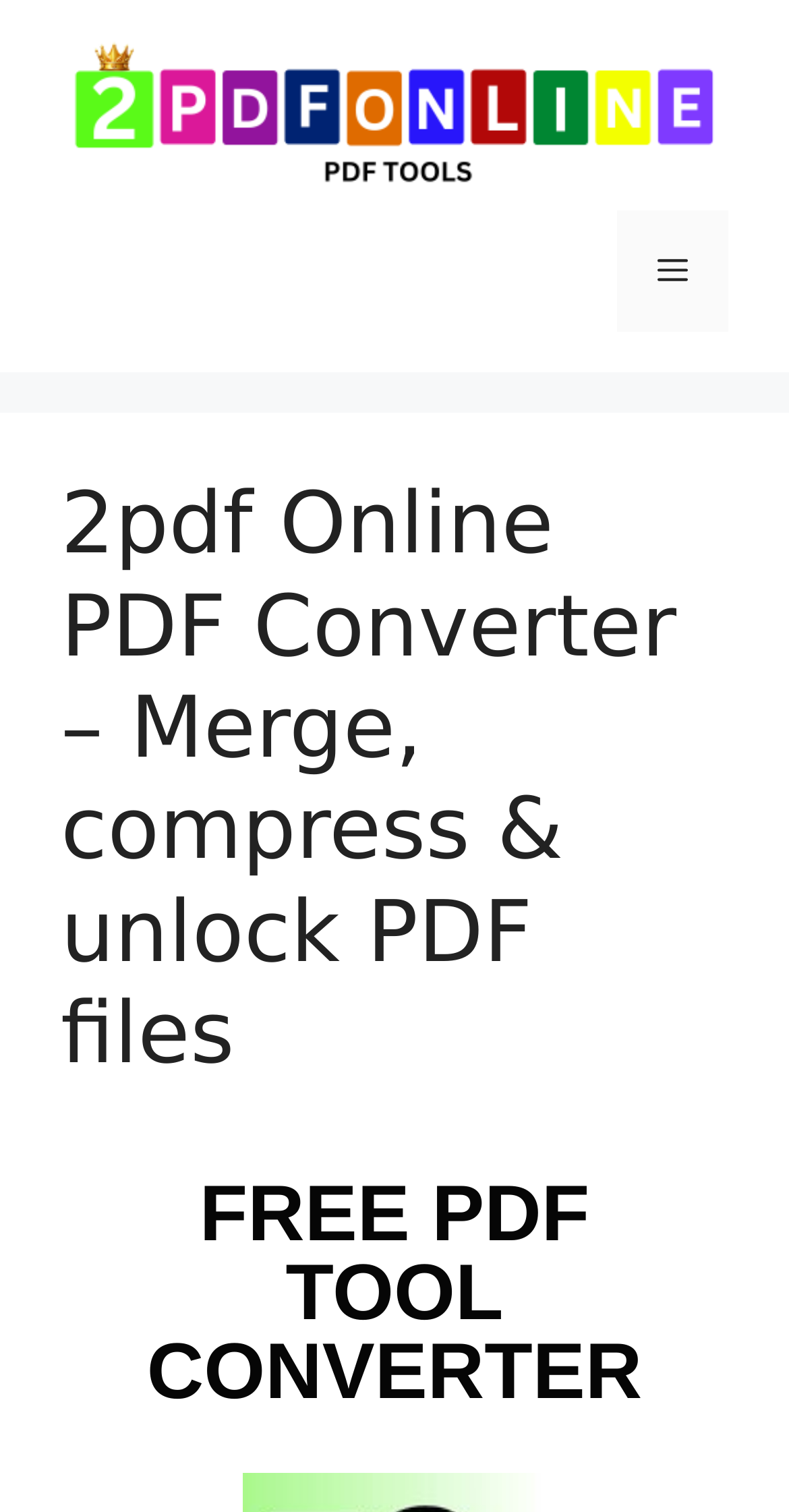Determine the bounding box coordinates for the HTML element mentioned in the following description: "alt="DNAAdoption"". The coordinates should be a list of four floats ranging from 0 to 1, represented as [left, top, right, bottom].

None